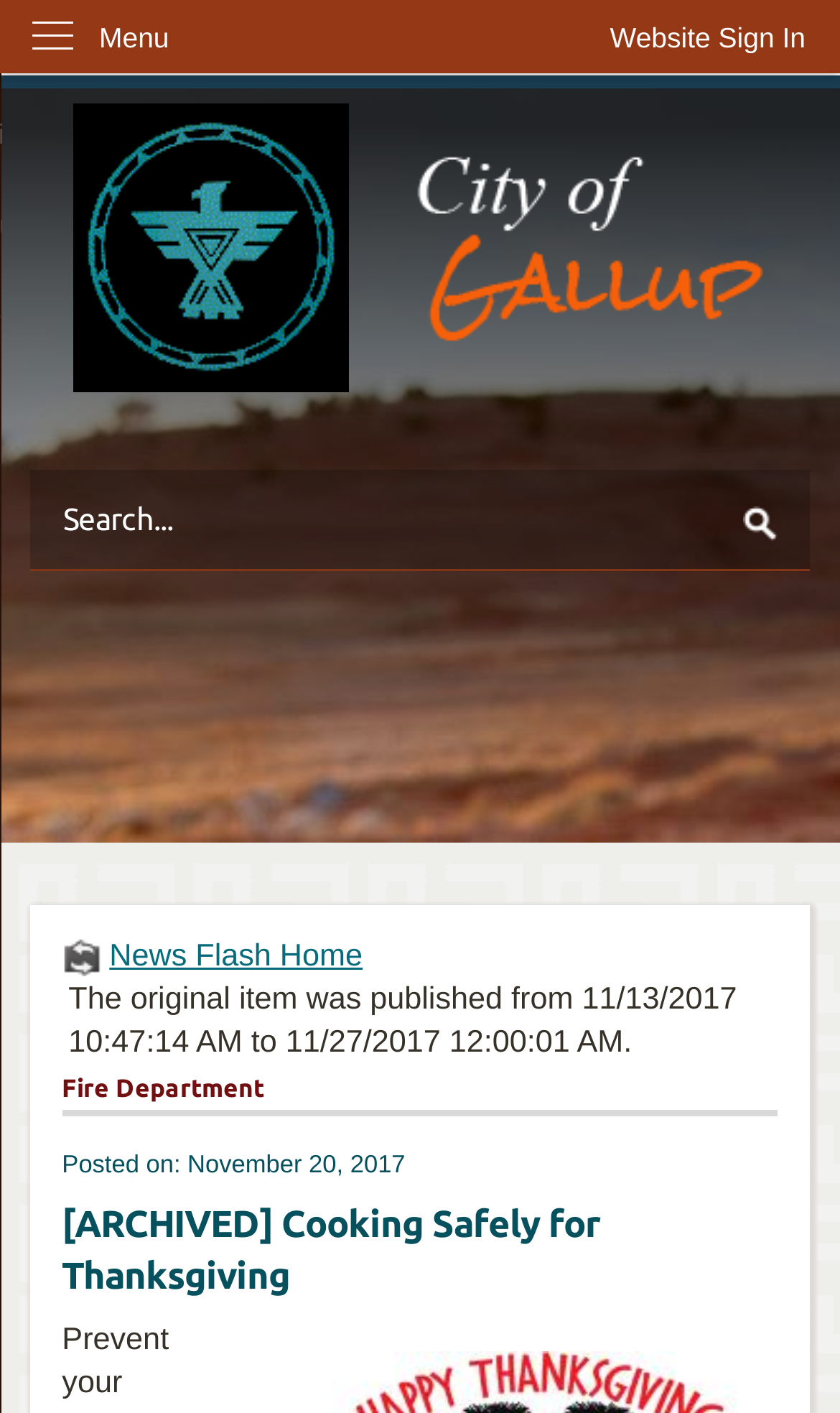Show the bounding box coordinates of the region that should be clicked to follow the instruction: "Click [ARCHIVED] Cooking Safely for Thanksgiving."

[0.074, 0.848, 0.926, 0.922]